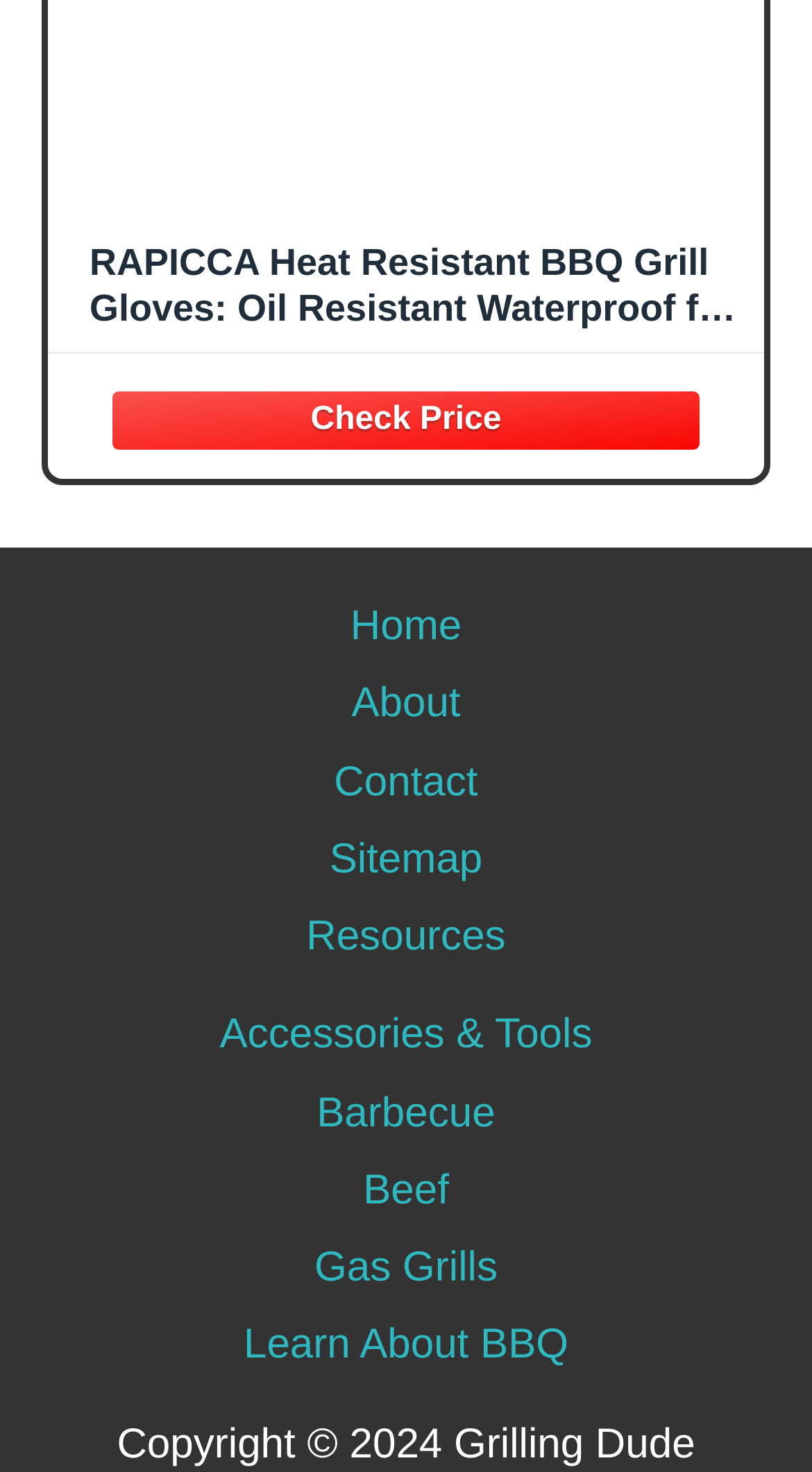Find the bounding box coordinates for the area you need to click to carry out the instruction: "access the seventh link". The coordinates should be four float numbers between 0 and 1, indicated as [left, top, right, bottom].

None